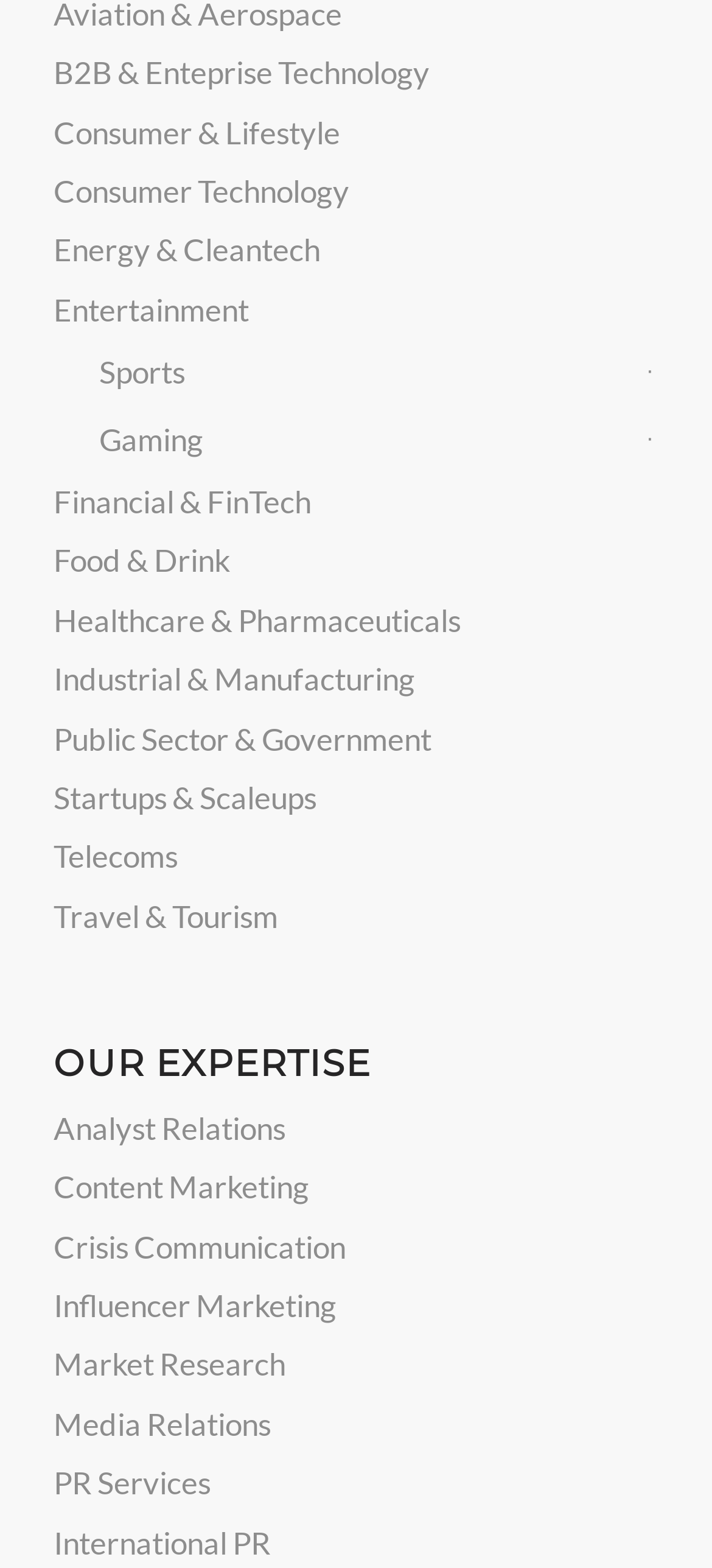Determine the bounding box coordinates for the area that needs to be clicked to fulfill this task: "Learn about Crisis Communication". The coordinates must be given as four float numbers between 0 and 1, i.e., [left, top, right, bottom].

[0.075, 0.777, 0.925, 0.814]